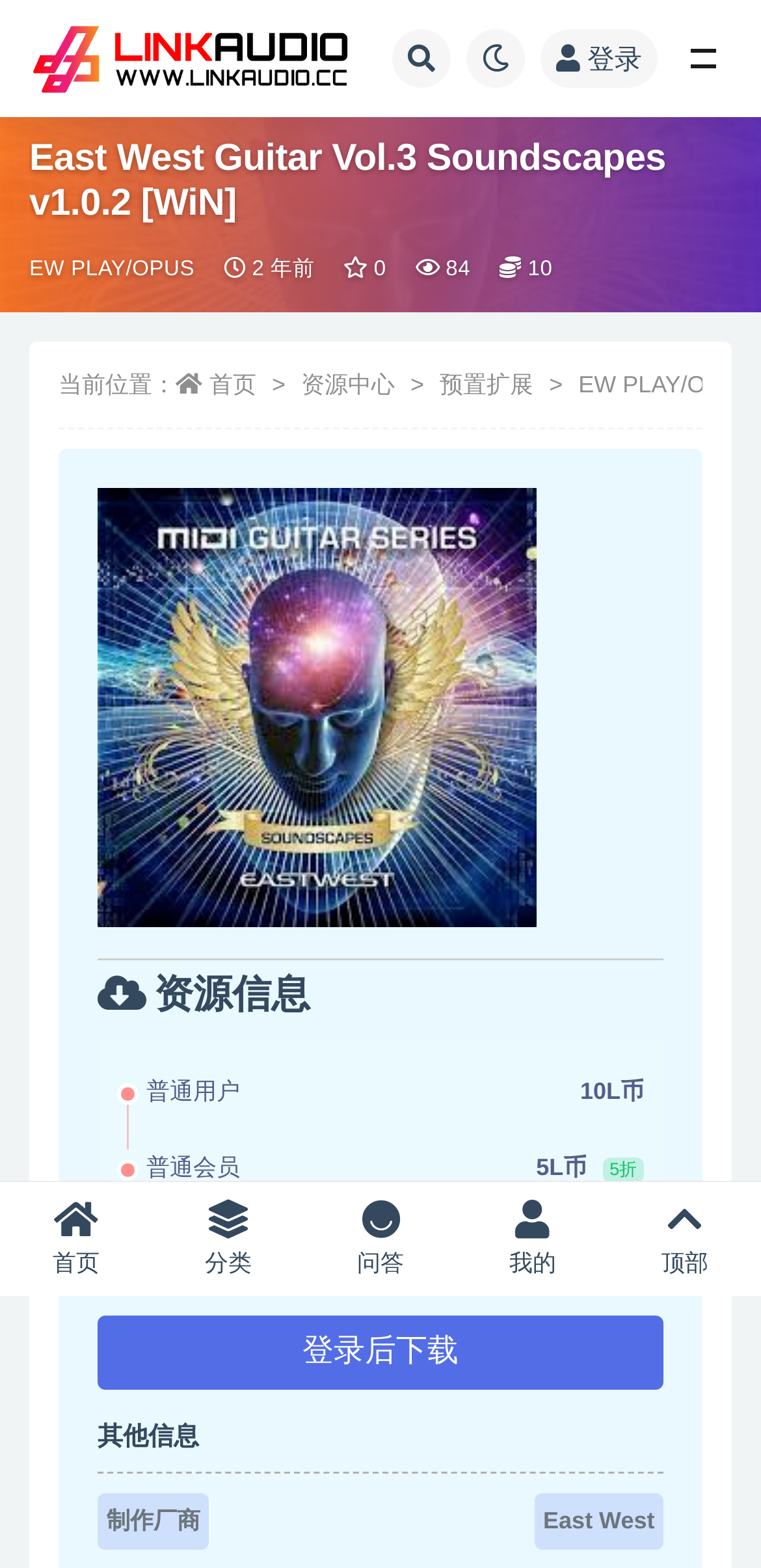Detail the features and information presented on the webpage.

This webpage appears to be a product page for "East West Guitar Vol.3 Soundscapes v1.0.2 [WiN]" from the MIDI Guitar Series. At the top, there is a prominent link to "LINKAUDIO" accompanied by an image. Below this, there are several navigation links, including "搜索" (search), "夜间模式" (night mode), and "登录" (login).

The main content area is divided into several sections. The first section displays the product title, "East West Guitar Vol.3 Soundscapes v1.0.2 [WiN]", along with a link to "EW PLAY/OPUS" and some metadata, including the upload time and view count.

Below this, there is a section with several links to related resources, including "首页" (home), "资源中心" (resource center), "预置扩展" (preset expansion), and "EW PLAY/OPUS". This section also contains an image and a horizontal separator line.

The next section is dedicated to product information, with headings such as "资源信息" (resource information) and "其他信息" (other information). This section displays details about the product, including the manufacturer, "East West", and some pricing information.

At the bottom of the page, there are several links to other categories, including "Cinematic", "KONTAKT", "mixing", and "Samples". There is also a search bar and a combobox with a "全部" (all) button.

Throughout the page, there are several buttons and links, including a prominent "登录后下载" (login to download) button. Overall, the page appears to be a product page with detailed information and related resources.